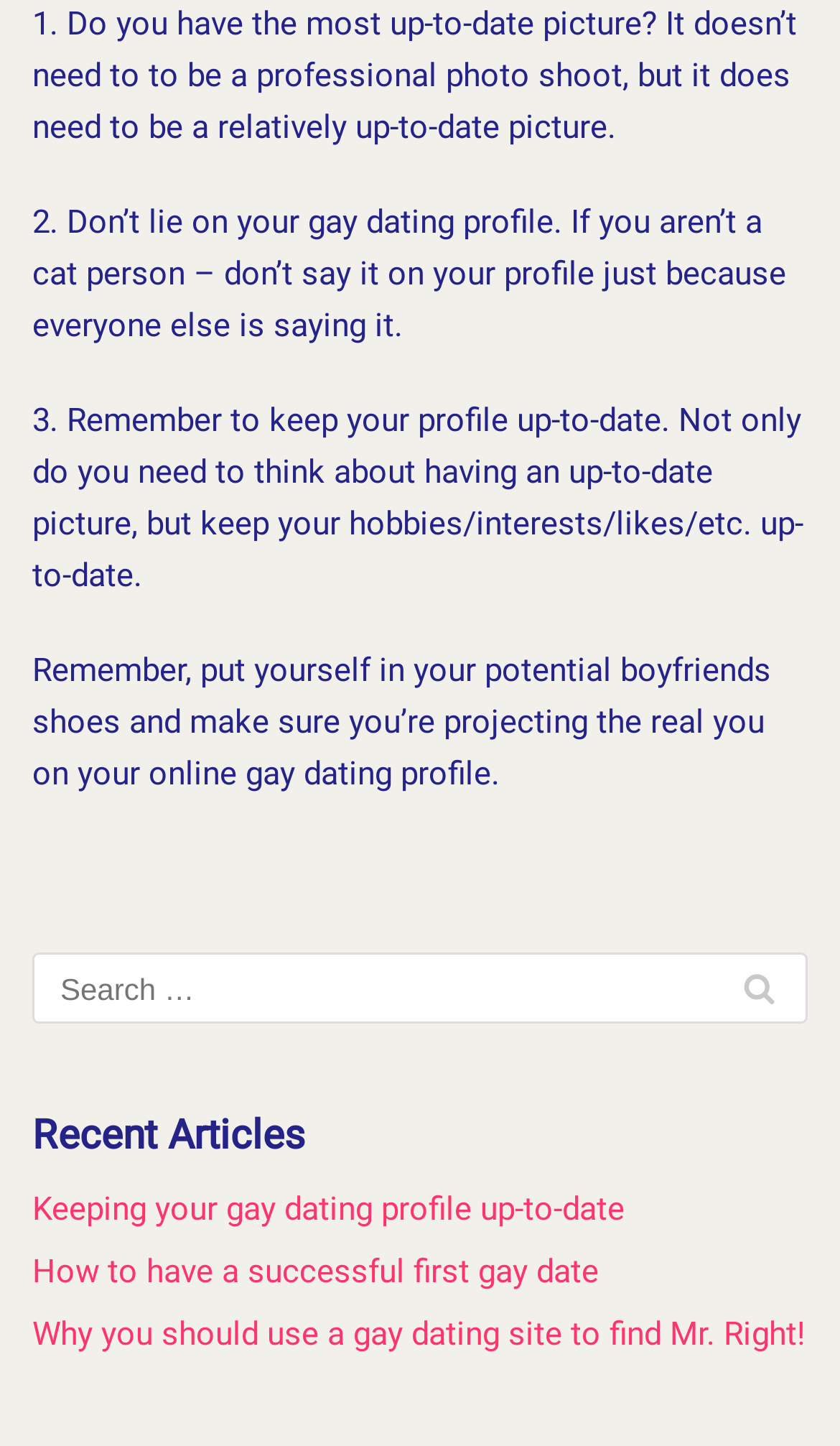Identify the bounding box for the UI element specified in this description: "parent_node: Search for: value="Search"". The coordinates must be four float numbers between 0 and 1, formatted as [left, top, right, bottom].

[0.846, 0.658, 0.962, 0.707]